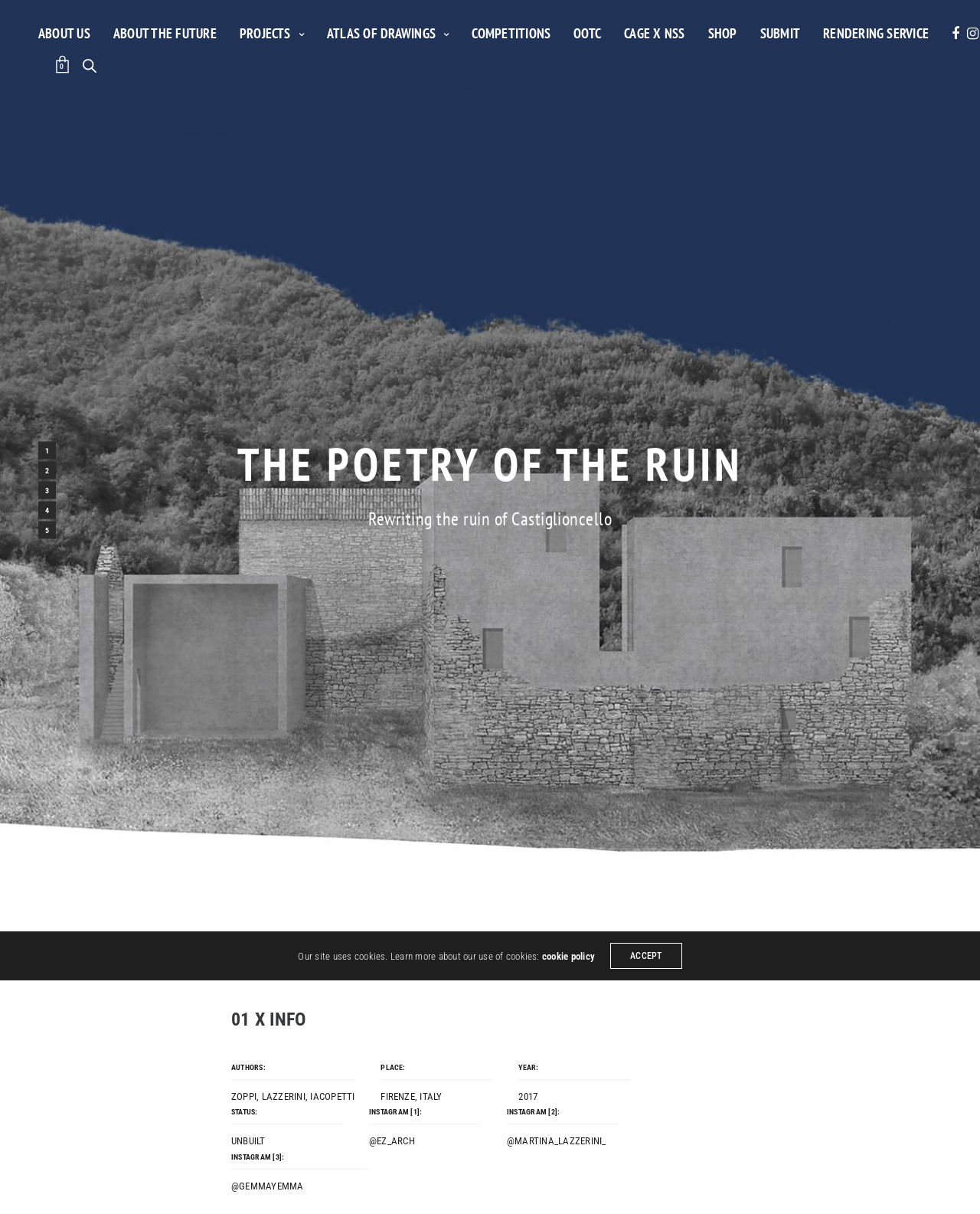Determine the bounding box coordinates of the section I need to click to execute the following instruction: "Visit SHOP". Provide the coordinates as four float numbers between 0 and 1, i.e., [left, top, right, bottom].

[0.722, 0.009, 0.752, 0.046]